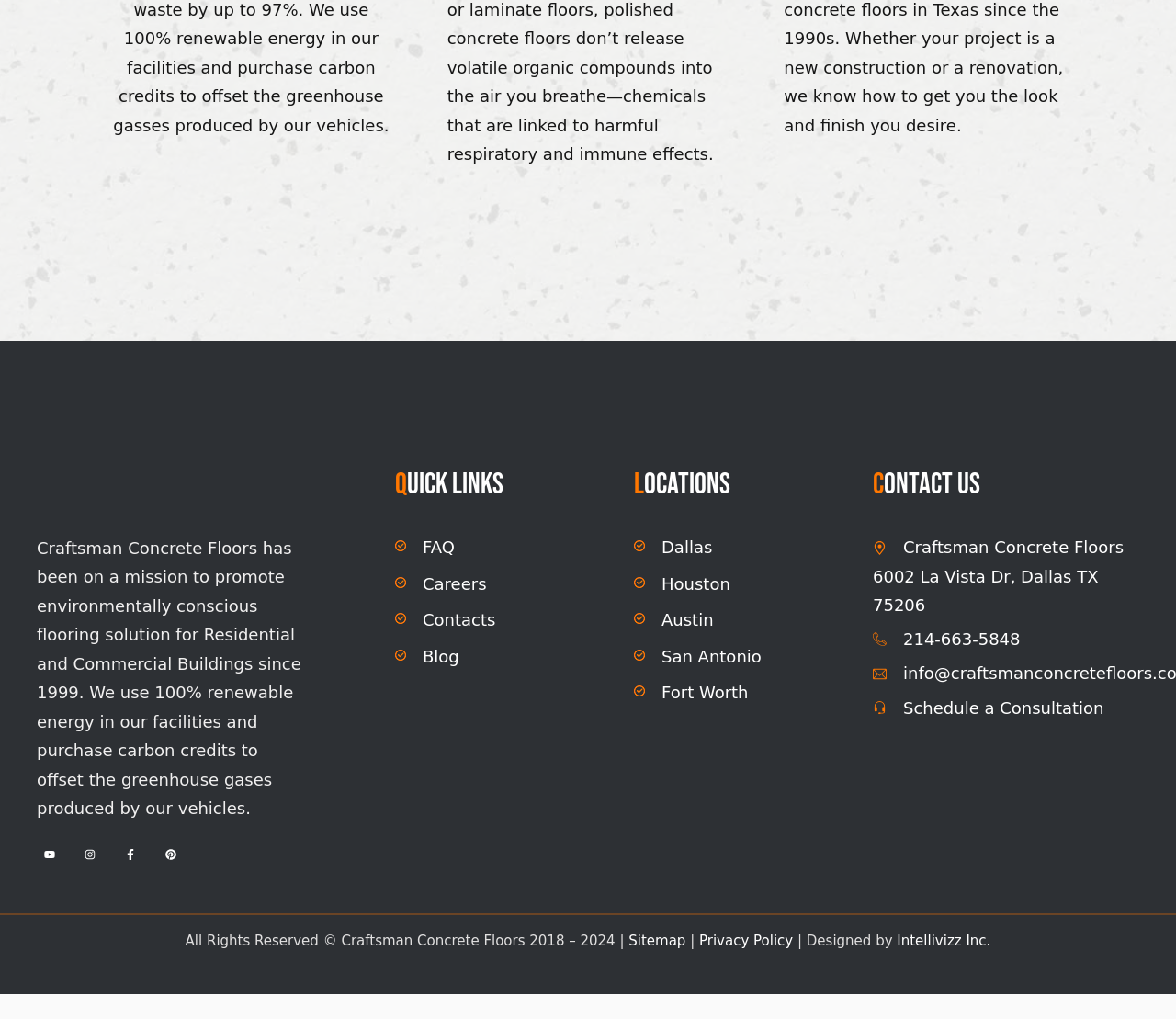Highlight the bounding box coordinates of the element you need to click to perform the following instruction: "View Contacts."

[0.359, 0.599, 0.421, 0.618]